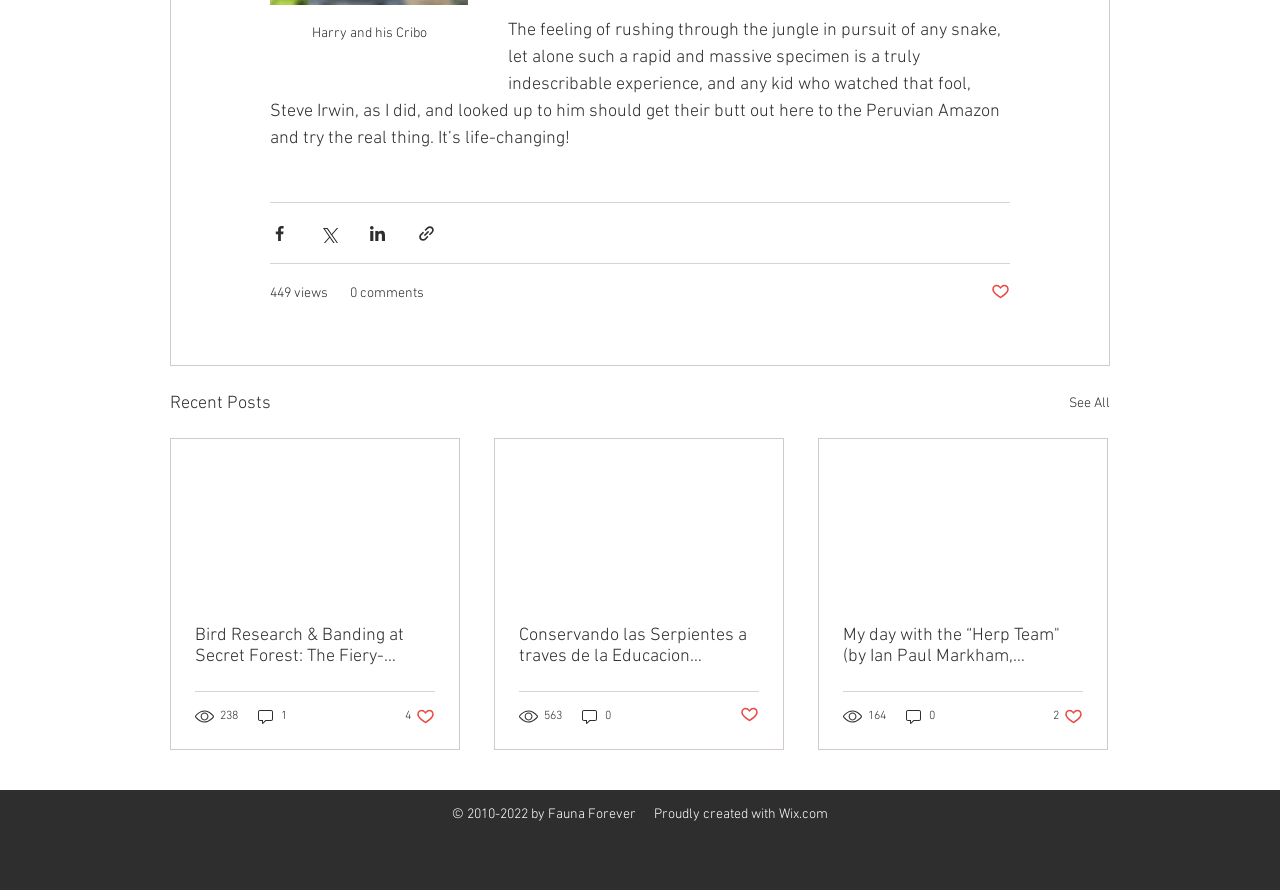Respond with a single word or phrase to the following question:
How many views does the first article have?

449 views